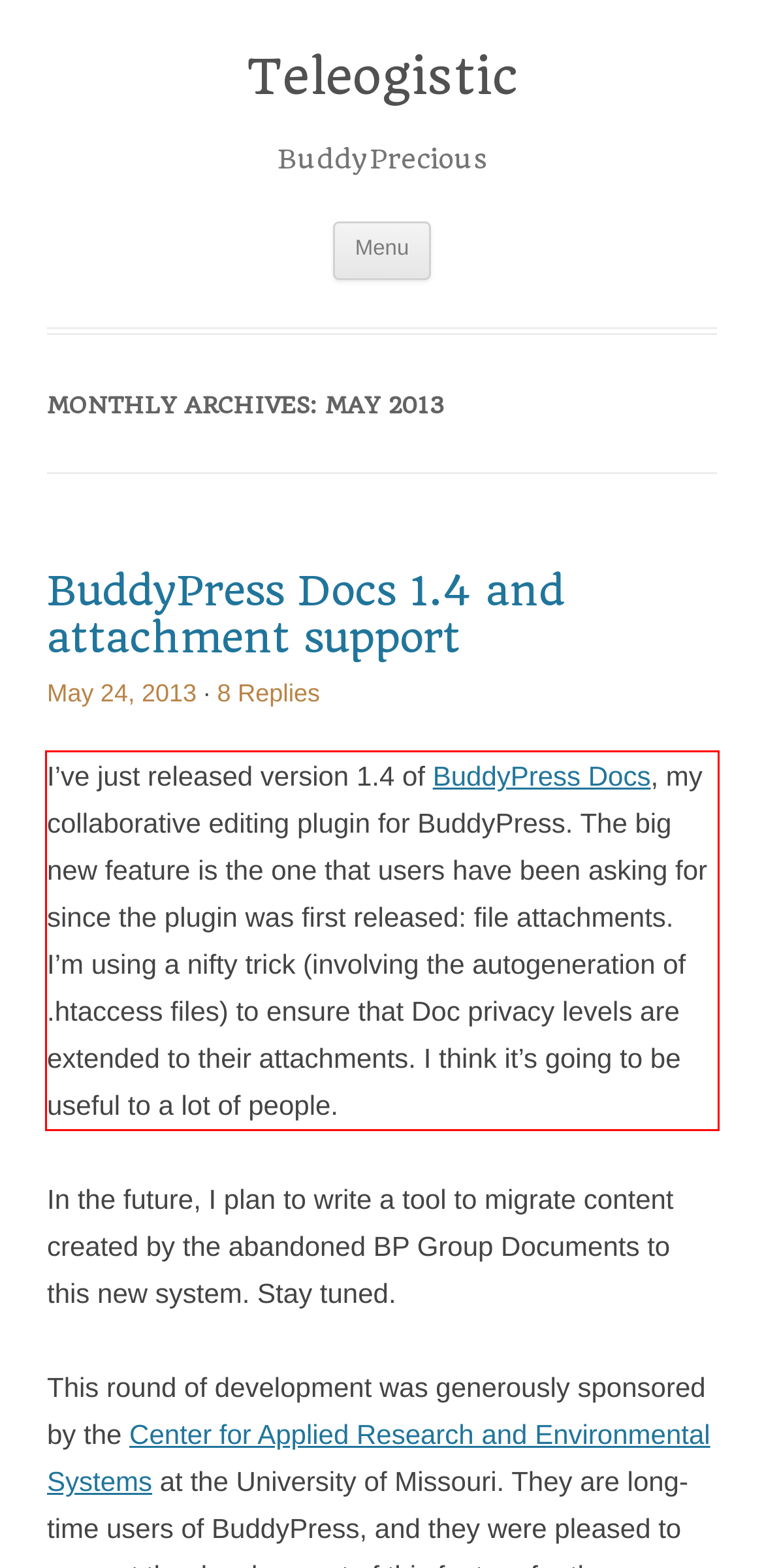Analyze the red bounding box in the provided webpage screenshot and generate the text content contained within.

I’ve just released version 1.4 of BuddyPress Docs, my collaborative editing plugin for BuddyPress. The big new feature is the one that users have been asking for since the plugin was first released: file attachments. I’m using a nifty trick (involving the autogeneration of .htaccess files) to ensure that Doc privacy levels are extended to their attachments. I think it’s going to be useful to a lot of people.